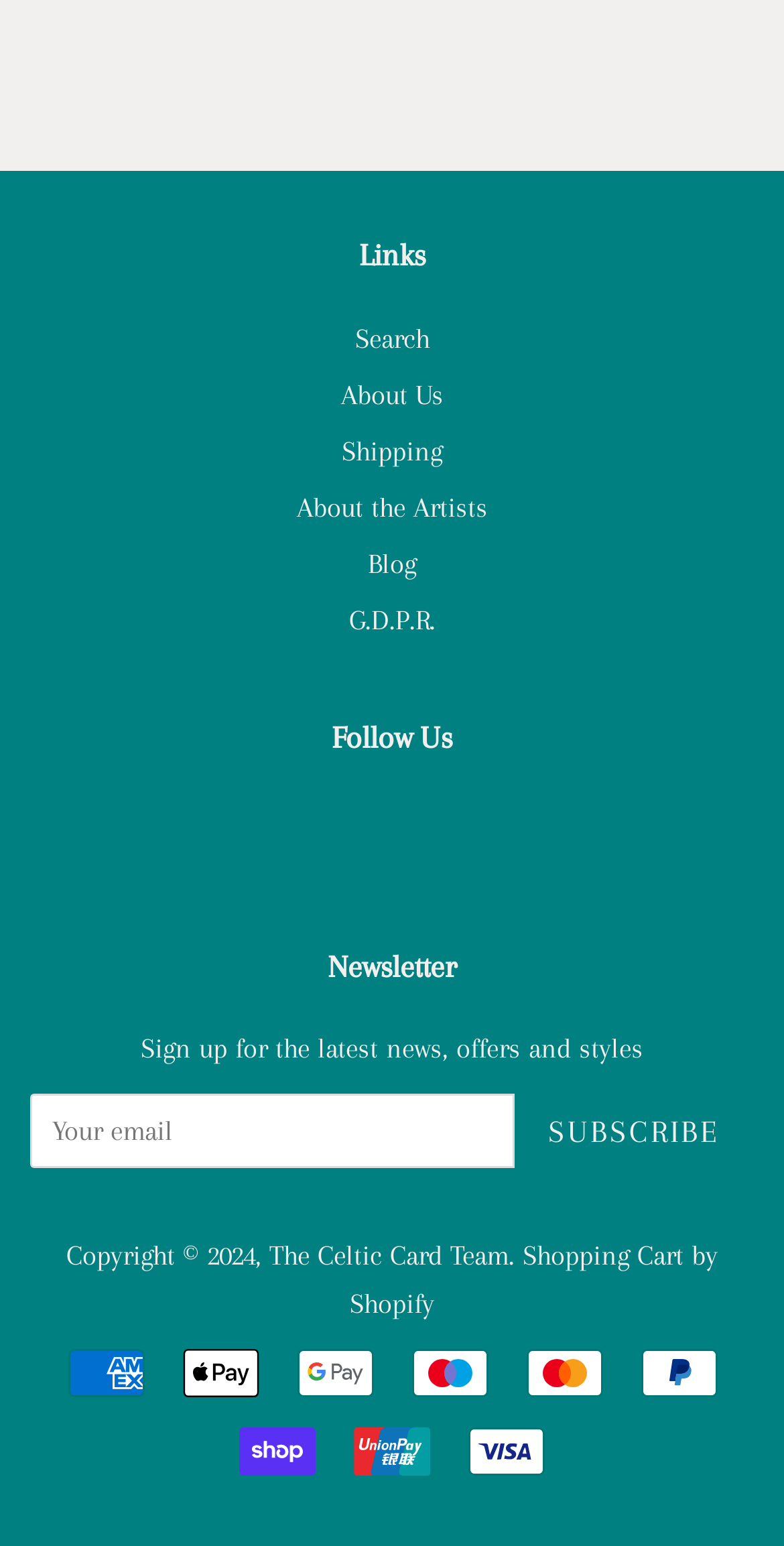Please identify the bounding box coordinates of the area that needs to be clicked to follow this instruction: "Subscribe to the newsletter".

[0.655, 0.707, 0.962, 0.755]